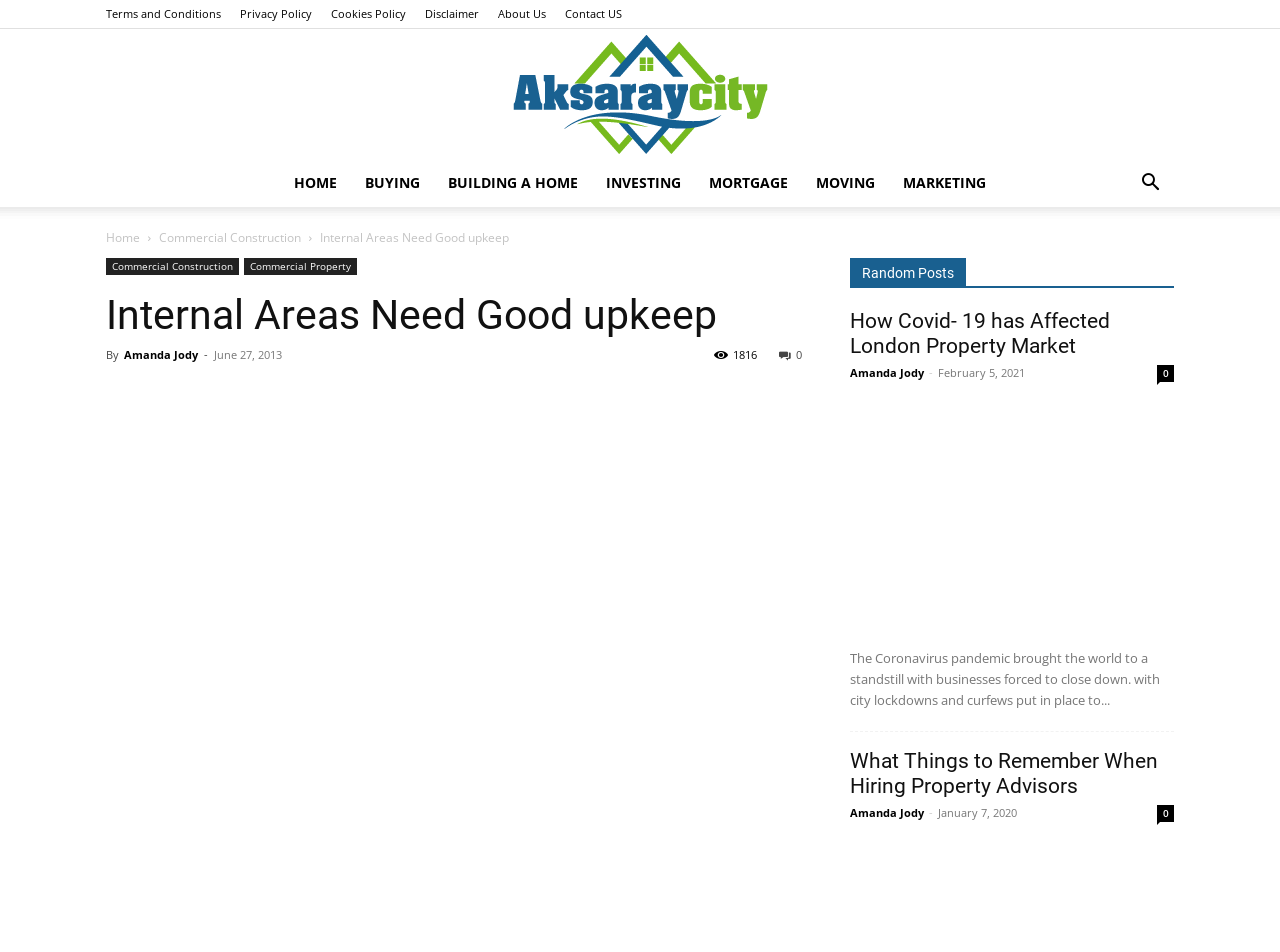Predict the bounding box for the UI component with the following description: "Commercial Property".

[0.191, 0.707, 0.279, 0.725]